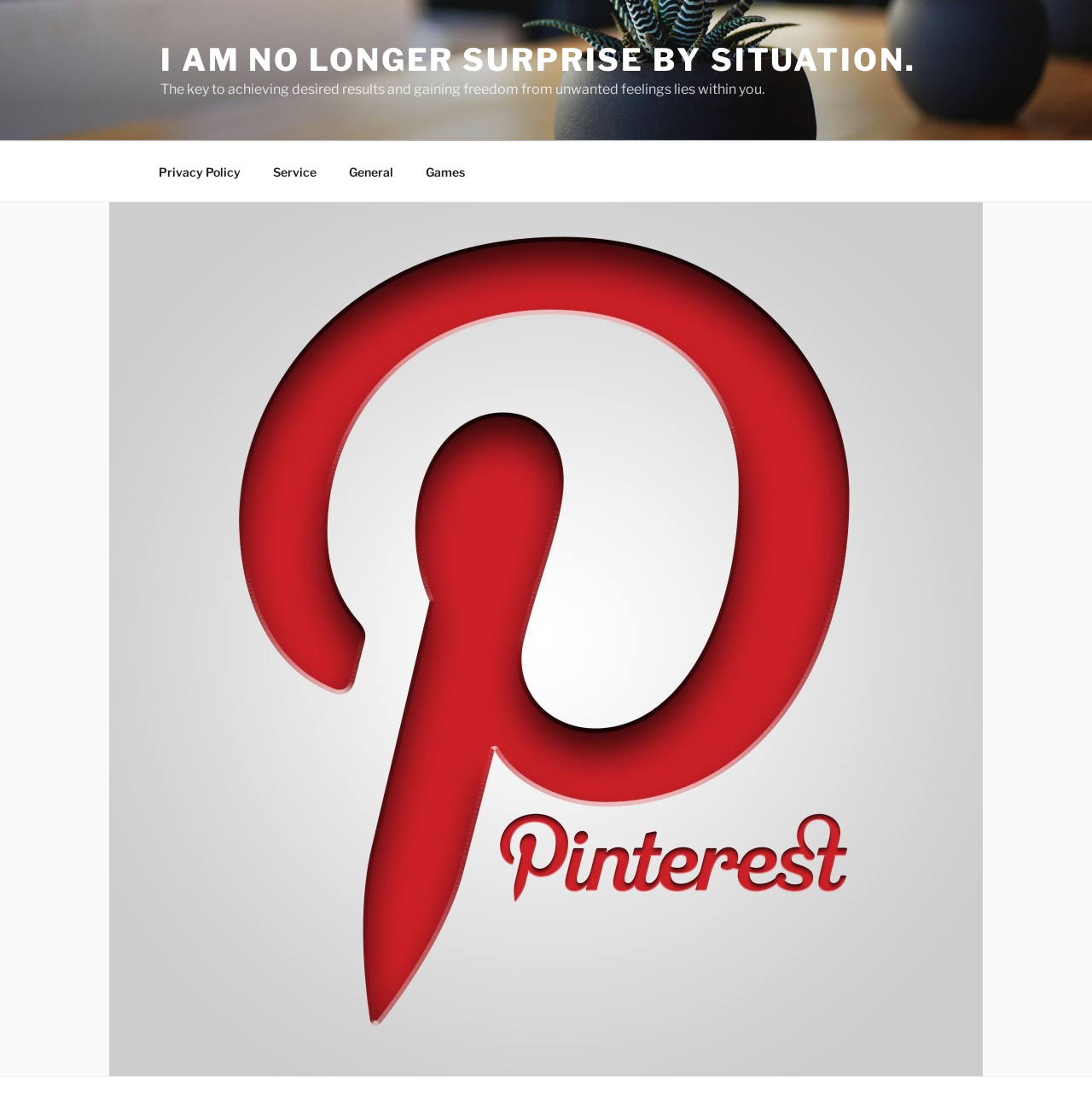Identify the bounding box coordinates for the UI element described as: "Privacy Policy". The coordinates should be provided as four floats between 0 and 1: [left, top, right, bottom].

[0.131, 0.136, 0.234, 0.174]